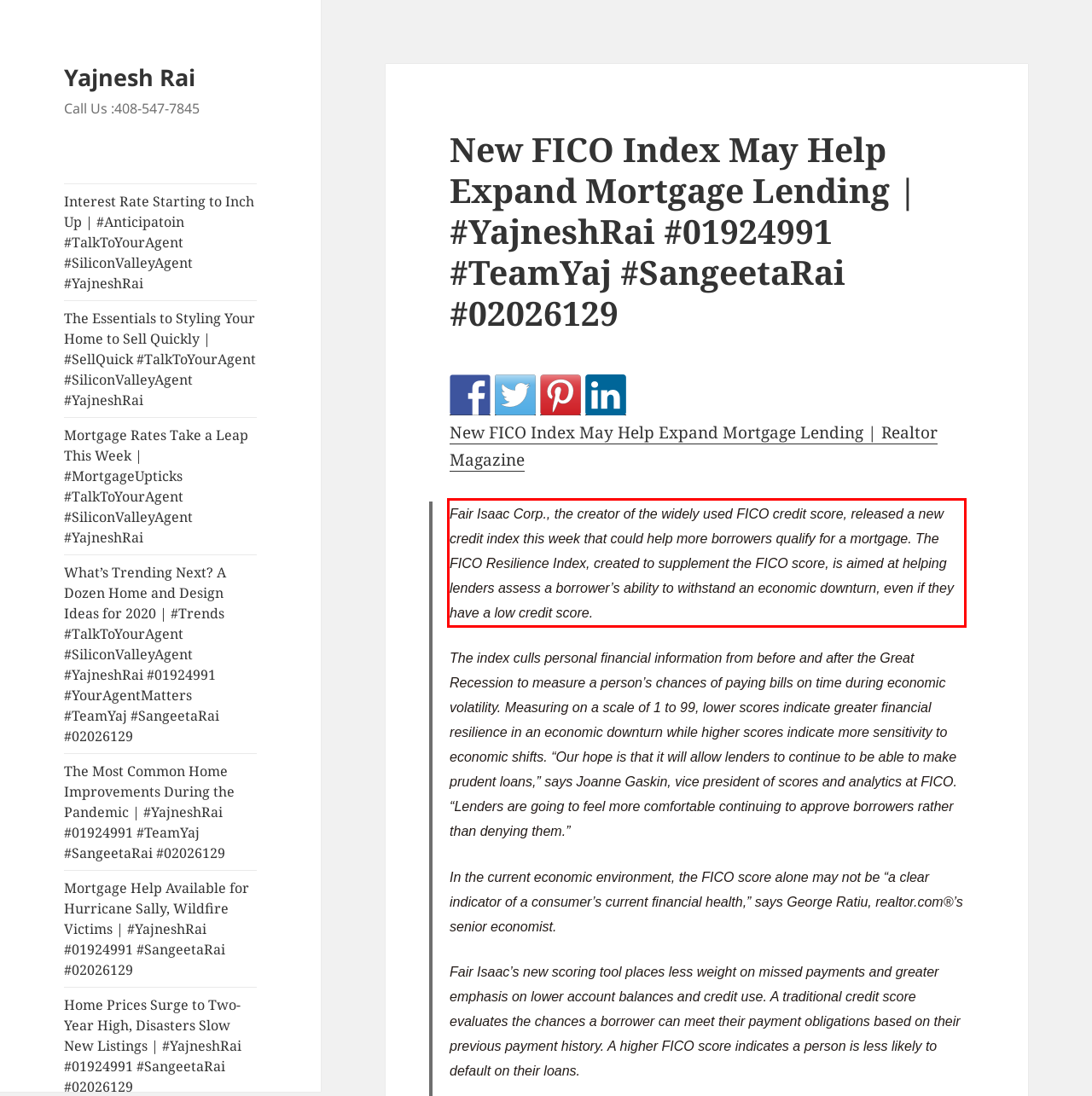Please identify and extract the text content from the UI element encased in a red bounding box on the provided webpage screenshot.

Fair Isaac Corp., the creator of the widely used FICO credit score, released a new credit index this week that could help more borrowers qualify for a mortgage. The FICO Resilience Index, created to supplement the FICO score, is aimed at helping lenders assess a borrower’s ability to withstand an economic downturn, even if they have a low credit score.